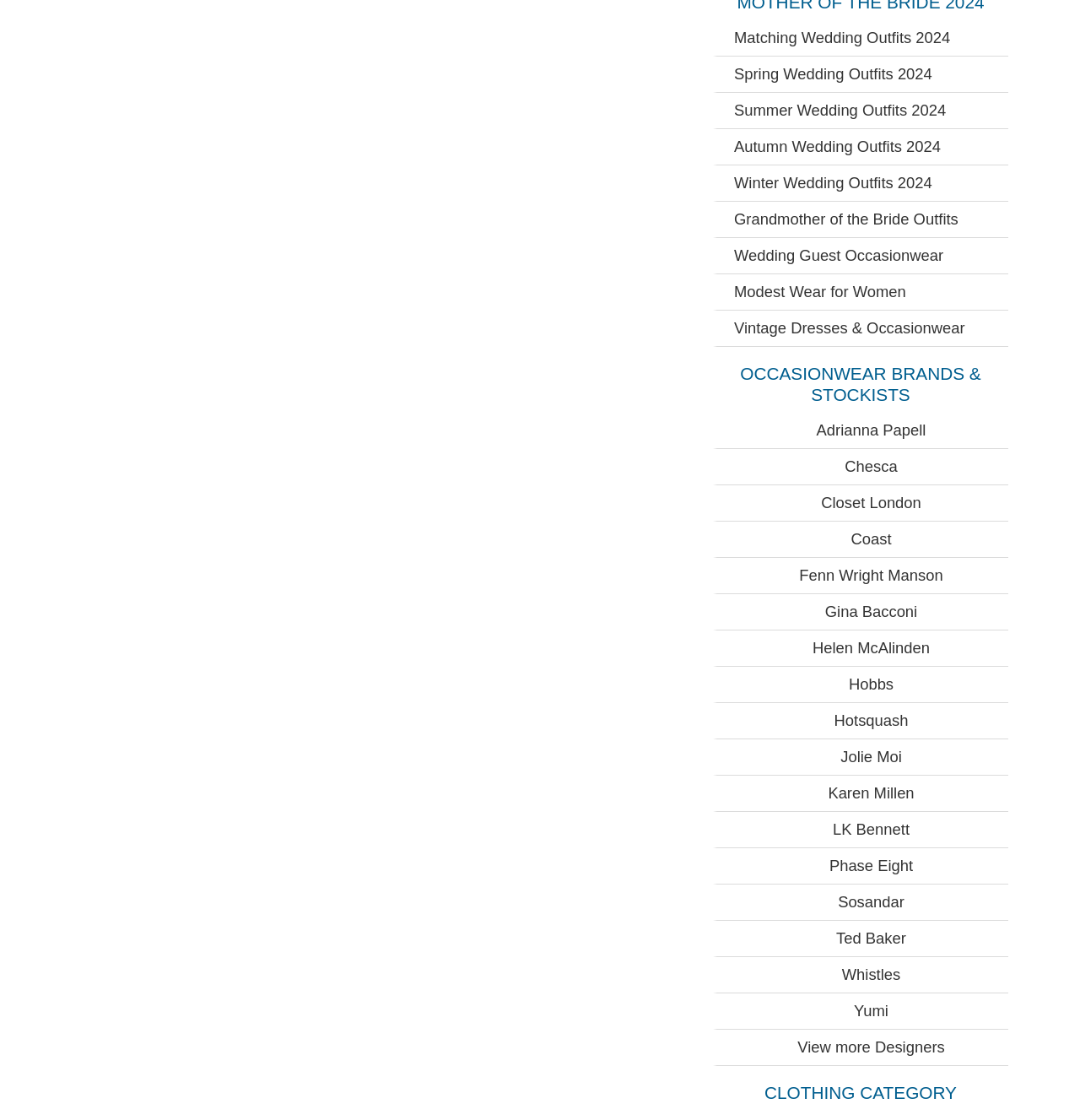Find the bounding box coordinates of the area to click in order to follow the instruction: "View matching wedding outfits for 2024".

[0.664, 0.018, 0.934, 0.05]